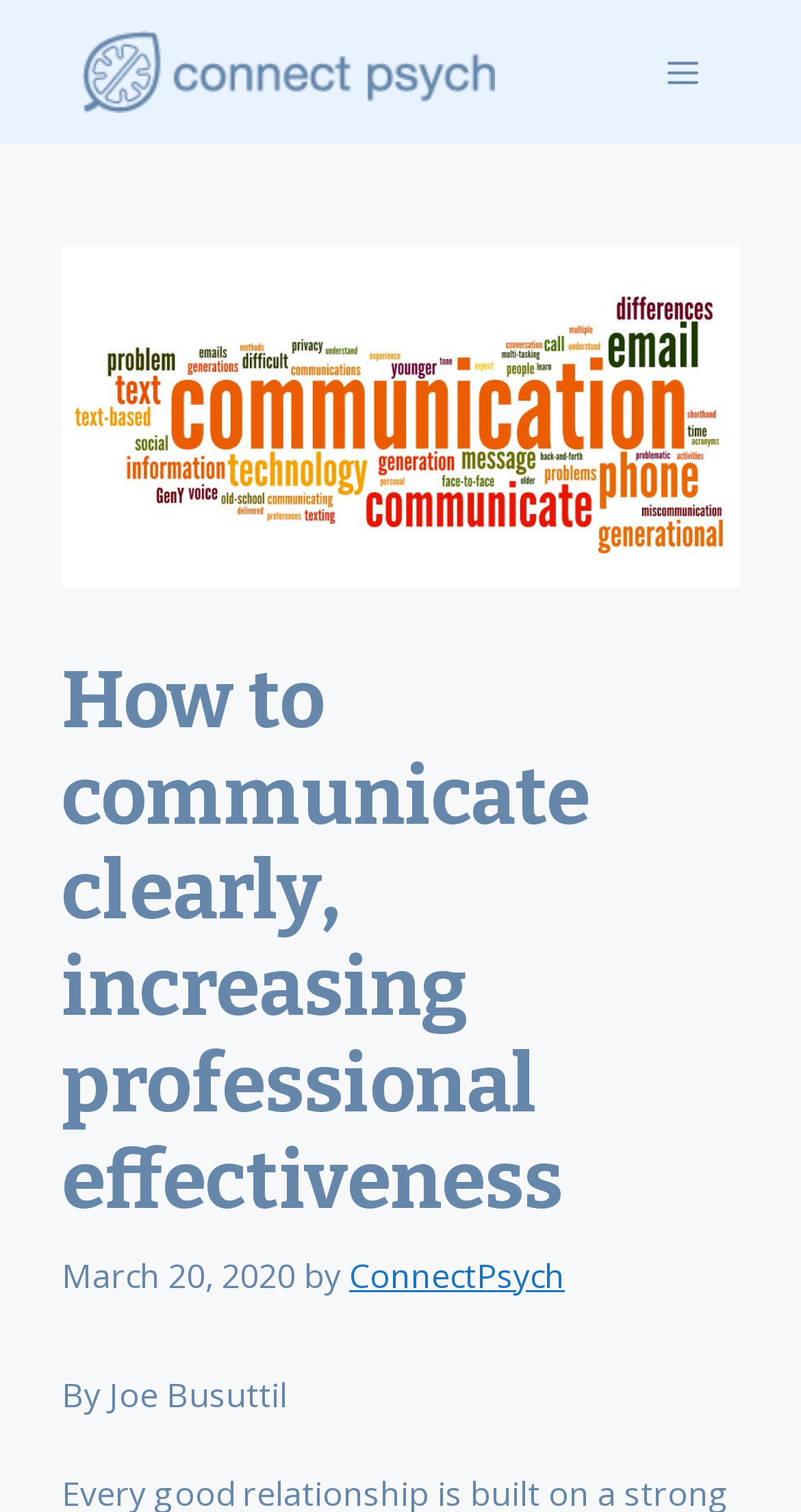Can you determine the main header of this webpage?

How to communicate clearly, increasing professional effectiveness